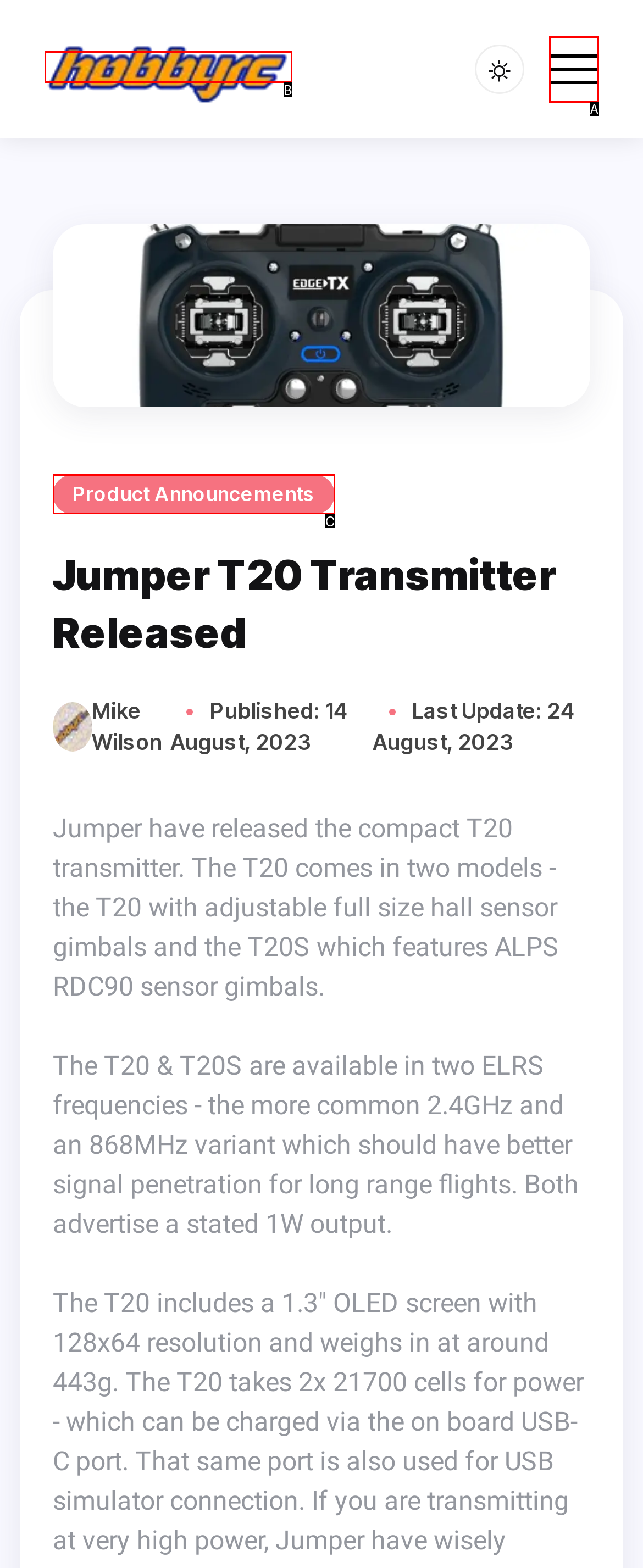Choose the HTML element that corresponds to the description: alt="HobbyRC Logo"
Provide the answer by selecting the letter from the given choices.

B